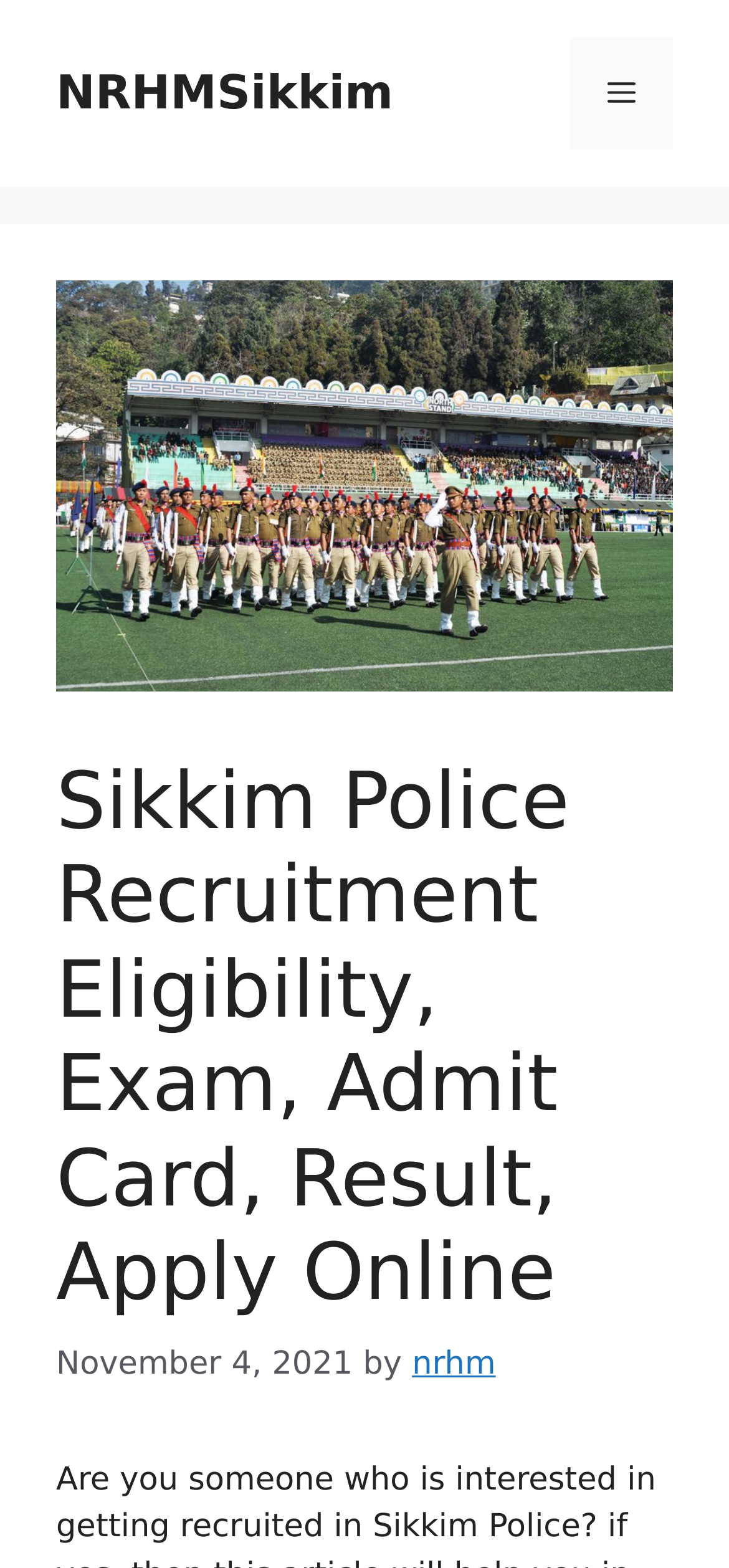What is the date mentioned on the webpage?
Please use the image to deliver a detailed and complete answer.

I found a time element with the text 'November 4, 2021' located at the top-right corner of the webpage, with bounding box coordinates [0.077, 0.858, 0.484, 0.882]. This suggests that the webpage was updated or published on November 4, 2021.